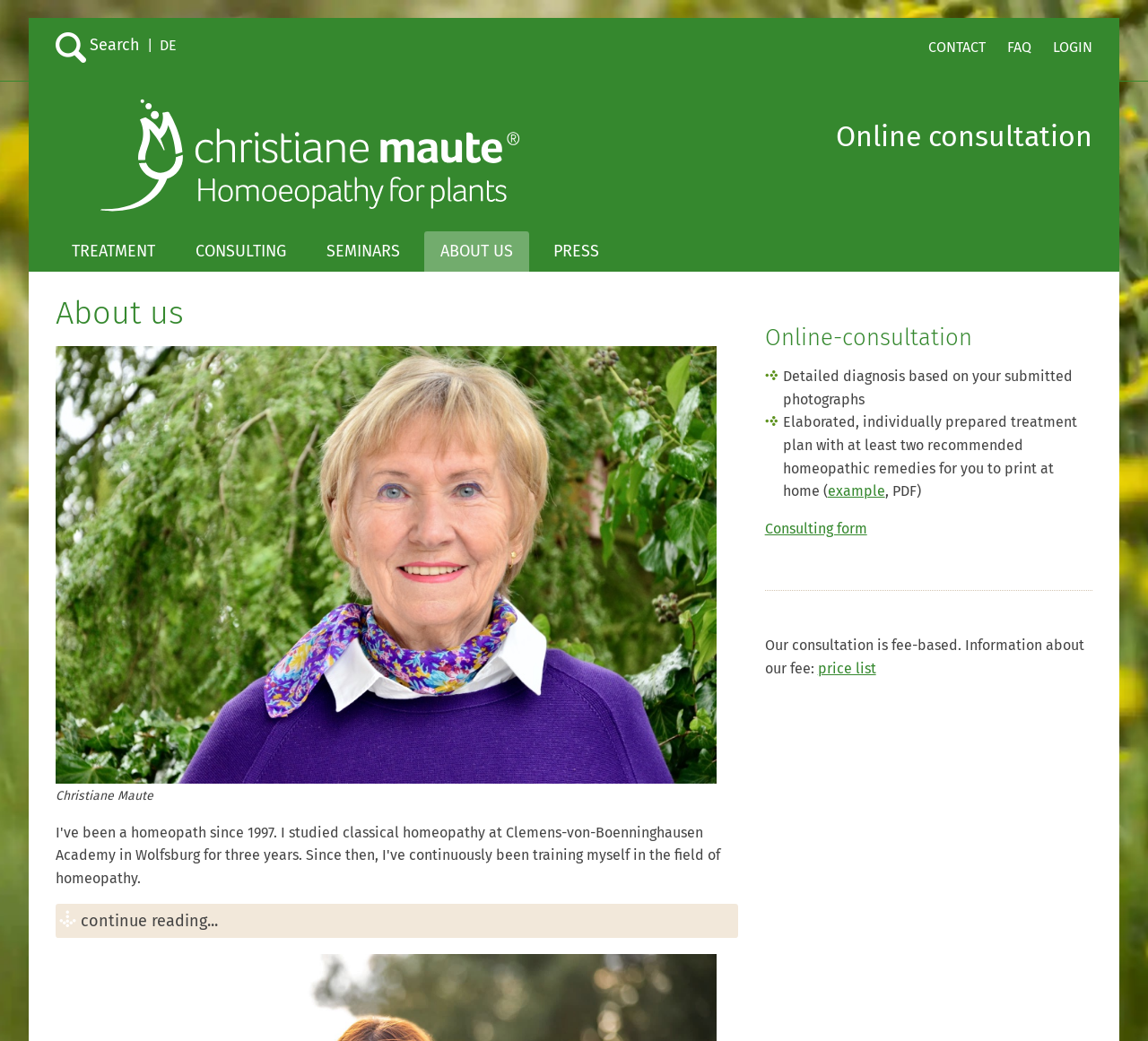Using the webpage screenshot, locate the HTML element that fits the following description and provide its bounding box: "Consulting form".

[0.666, 0.499, 0.755, 0.516]